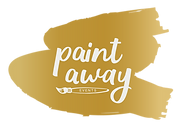Using the details from the image, please elaborate on the following question: What is the purpose of the paintbrush graphic?

The purpose of the paintbrush graphic is to emphasize the artistic theme of the events because the caption states that it 'adds a creative touch, emphasizing the artistic theme of the events'. This suggests that the paintbrush graphic is used to reinforce the idea that the events are related to art and creativity.